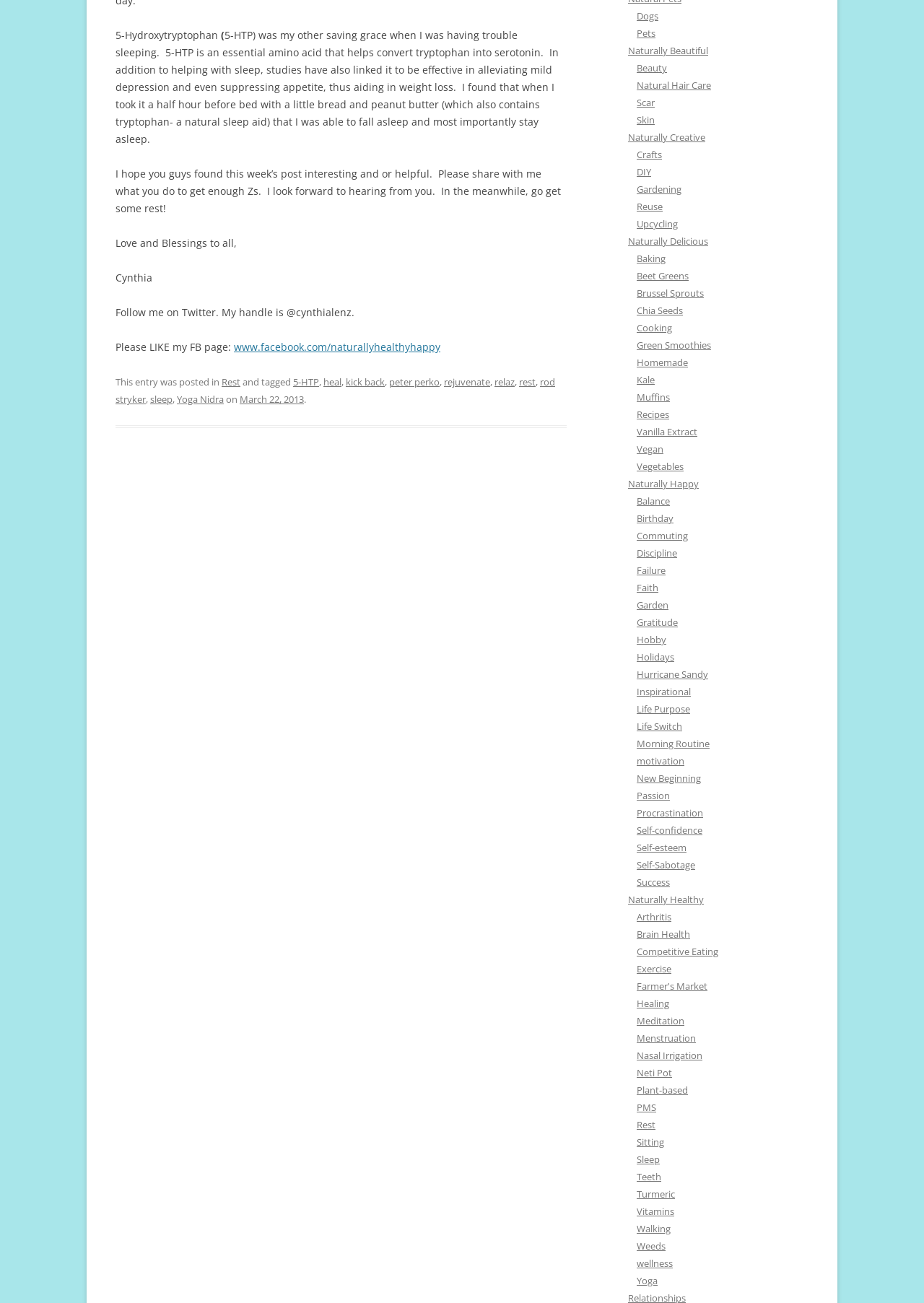What is 5-HTP?
Look at the image and respond with a single word or a short phrase.

An essential amino acid